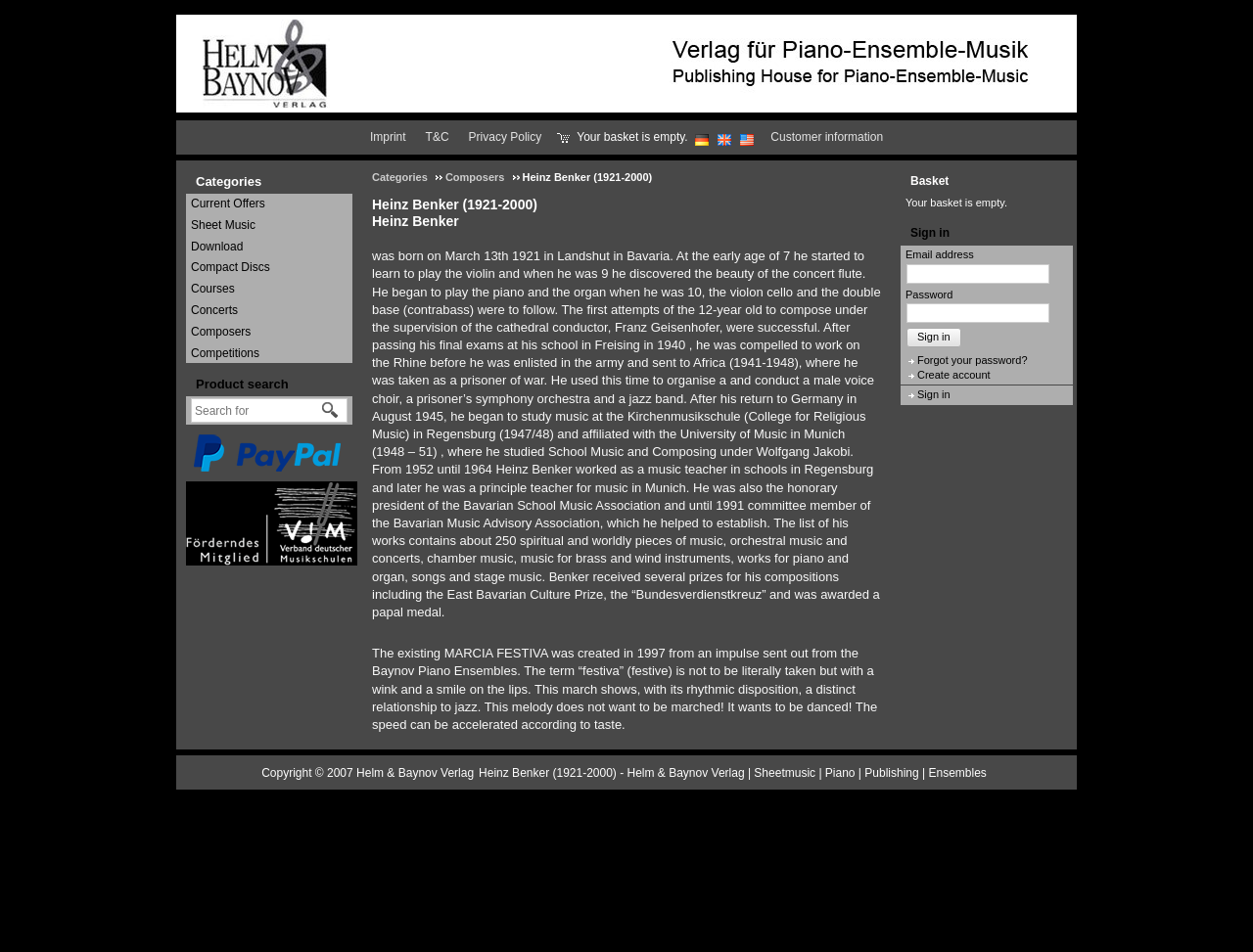Identify the bounding box coordinates for the element that needs to be clicked to fulfill this instruction: "View current offers". Provide the coordinates in the format of four float numbers between 0 and 1: [left, top, right, bottom].

[0.152, 0.207, 0.212, 0.221]